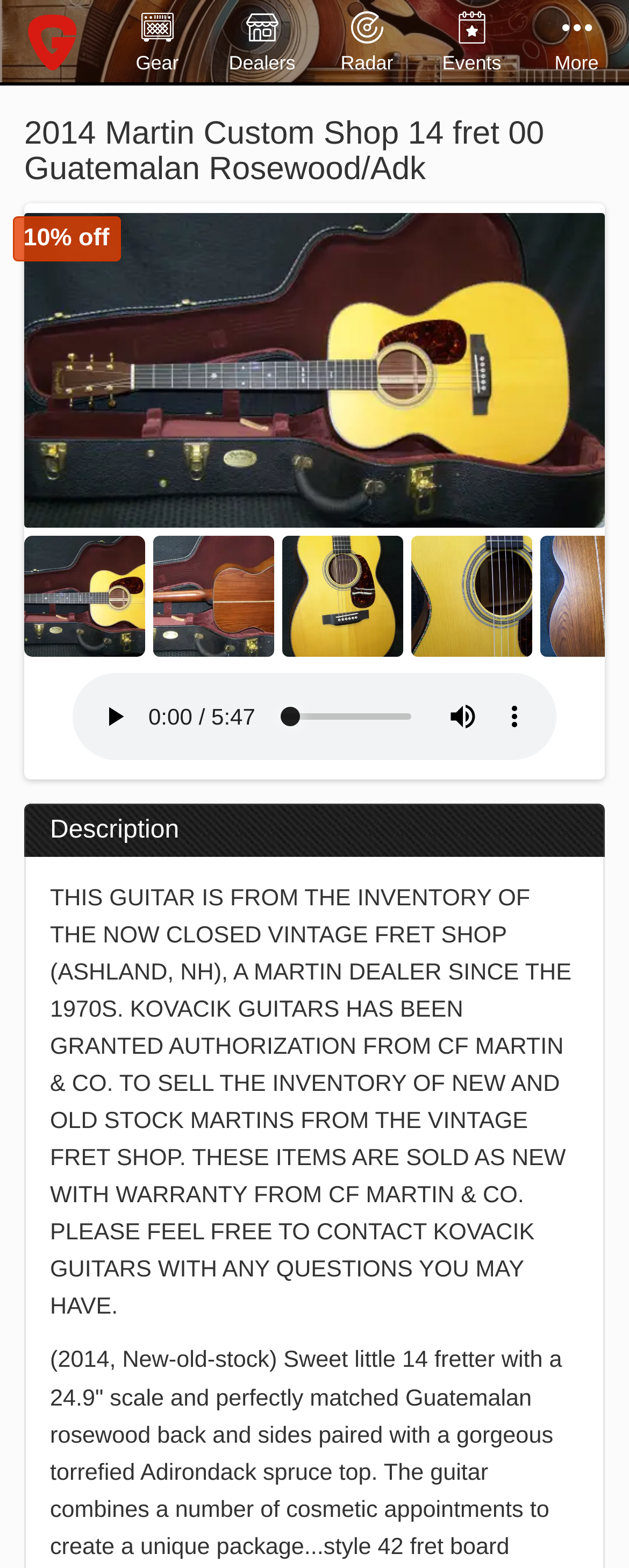Highlight the bounding box of the UI element that corresponds to this description: "More".

[0.833, 0.0, 1.0, 0.055]